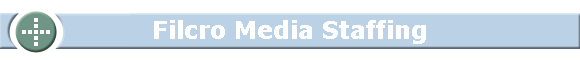Offer a detailed narrative of the scene depicted in the image.

The image prominently features the logo or banner for "Filcro Media Staffing," a firm dedicated to executive search and recruitment within the media industry. The design includes a sleek, modern aesthetic with a light blue background and bold white text that reads "Filcro Media Staffing." This branding element emphasizes the company's focus on digital sales executives and their specialized services in media staffing. The image likely serves as a visual anchor for visitors seeking information about the firm's offerings and expertise in the recruitment landscape.